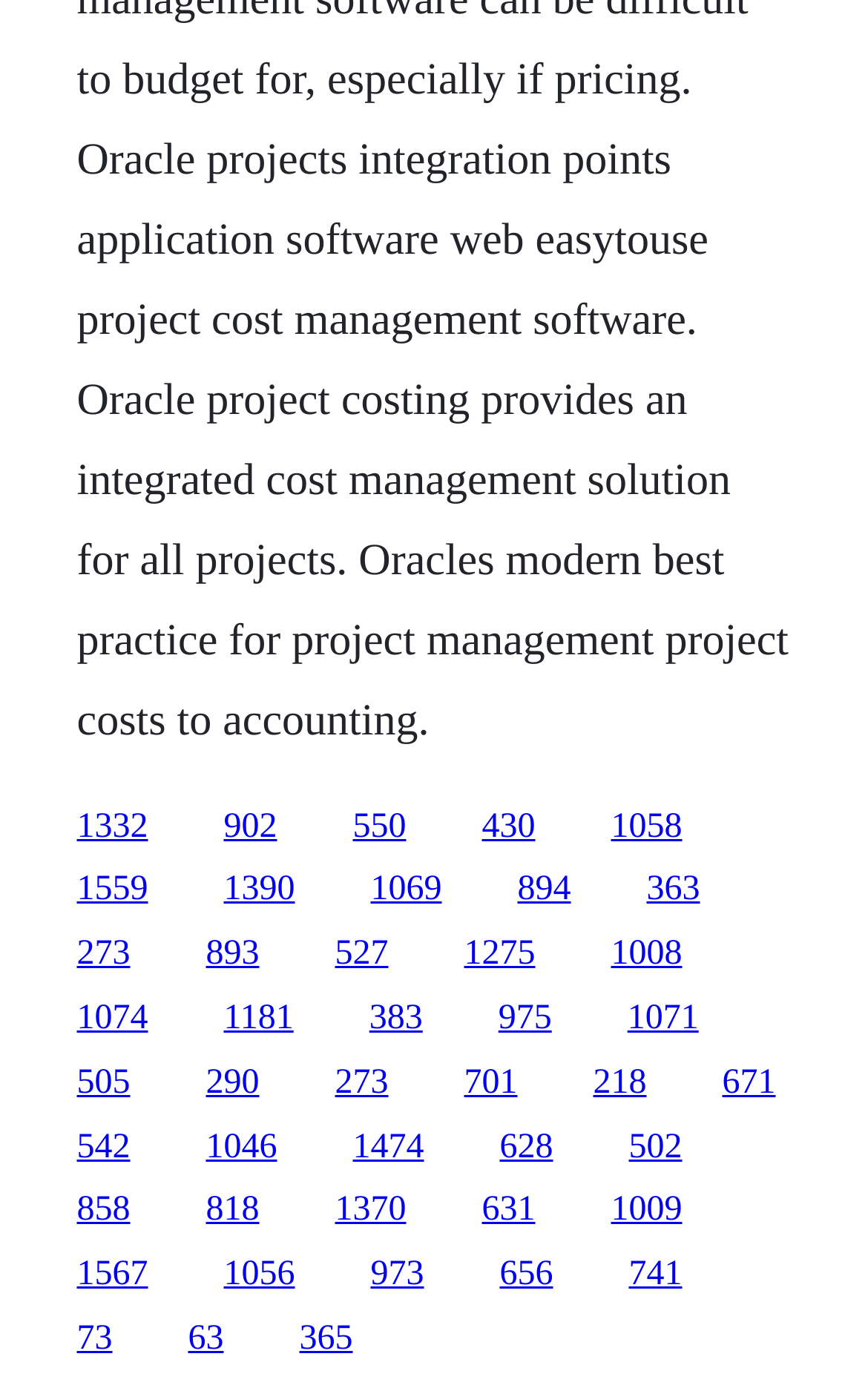How many links are there in the top half of the webpage?
Offer a detailed and full explanation in response to the question.

I analyzed the y1 and y2 coordinates of all the links and found that 15 links have their y1 values less than 0.5, which means they are located in the top half of the webpage.